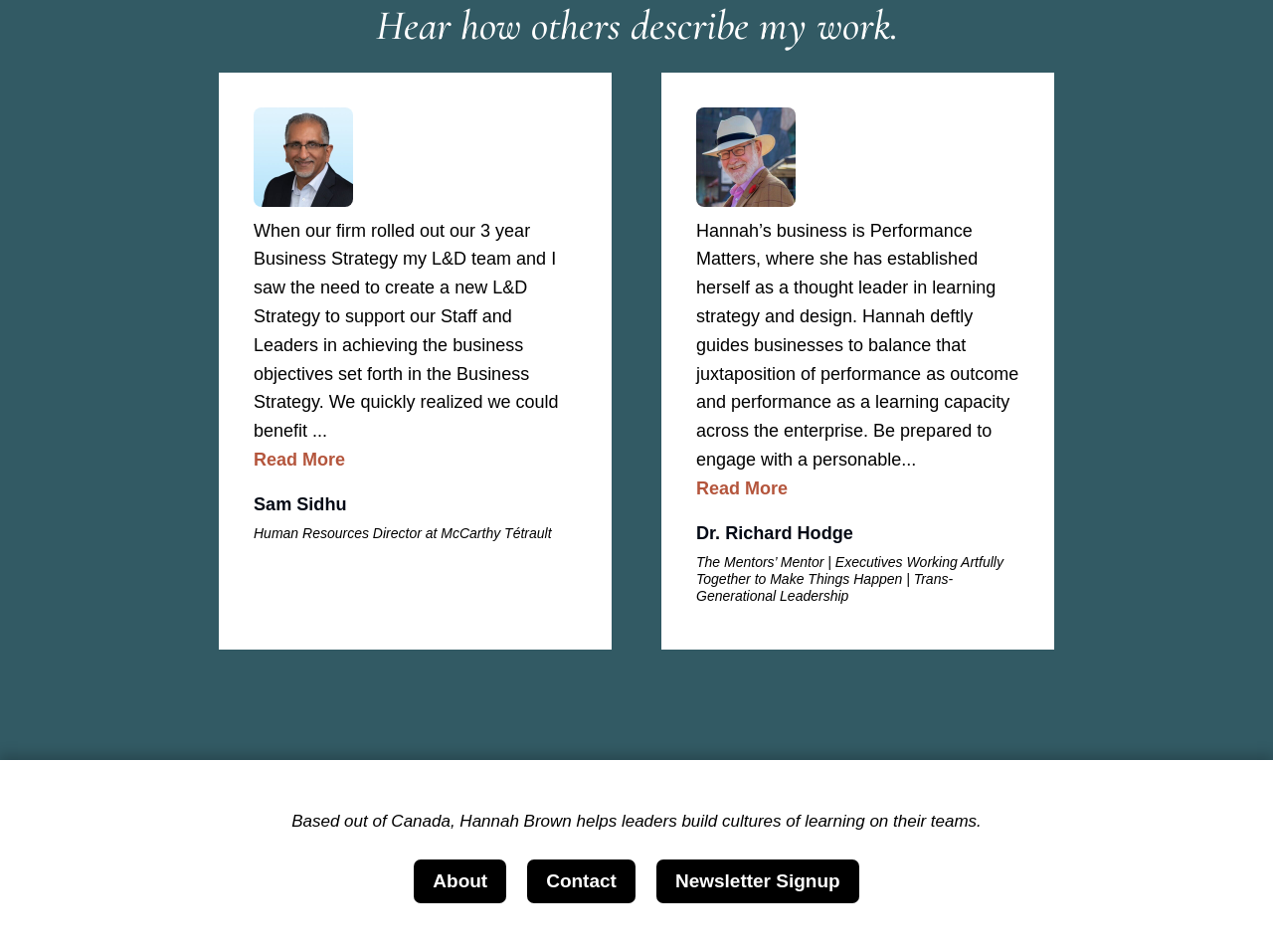Respond with a single word or phrase to the following question: What are the three options available in the footer?

About, Contact, Newsletter Signup